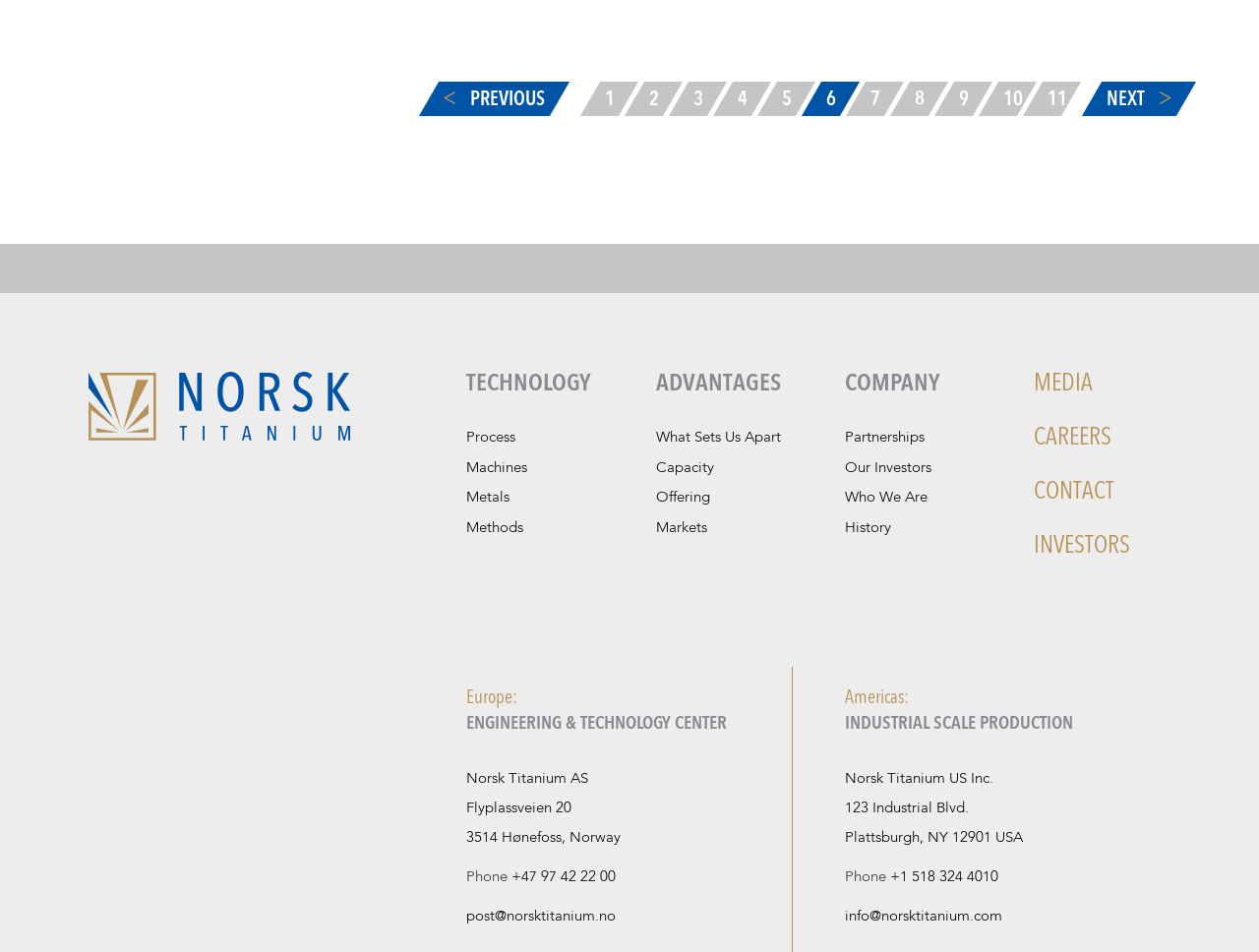Provide a brief response to the question below using one word or phrase:
What is the phone number of the company's US office?

+1 518 324 4010